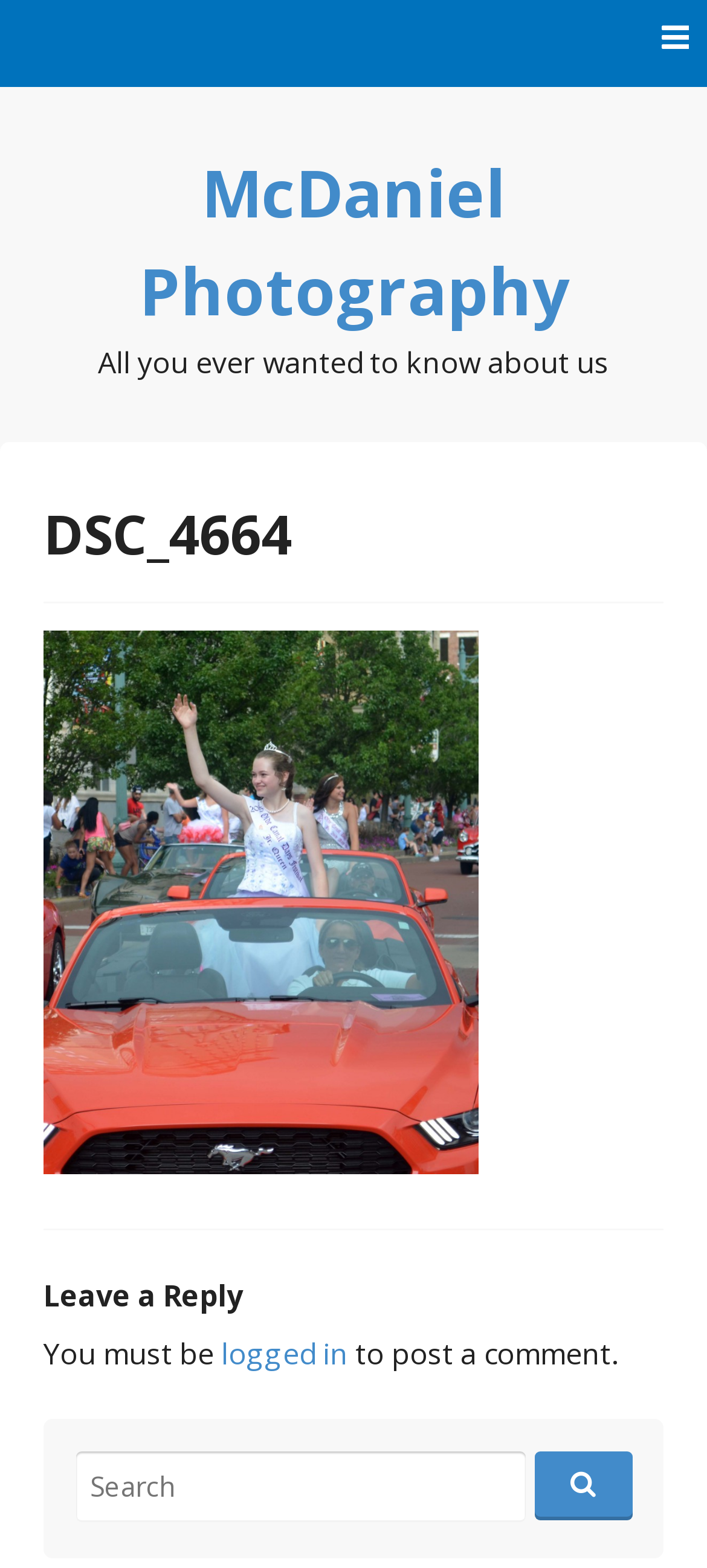What is the purpose of the button with the magnifying glass icon?
Based on the visual, give a brief answer using one word or a short phrase.

Search